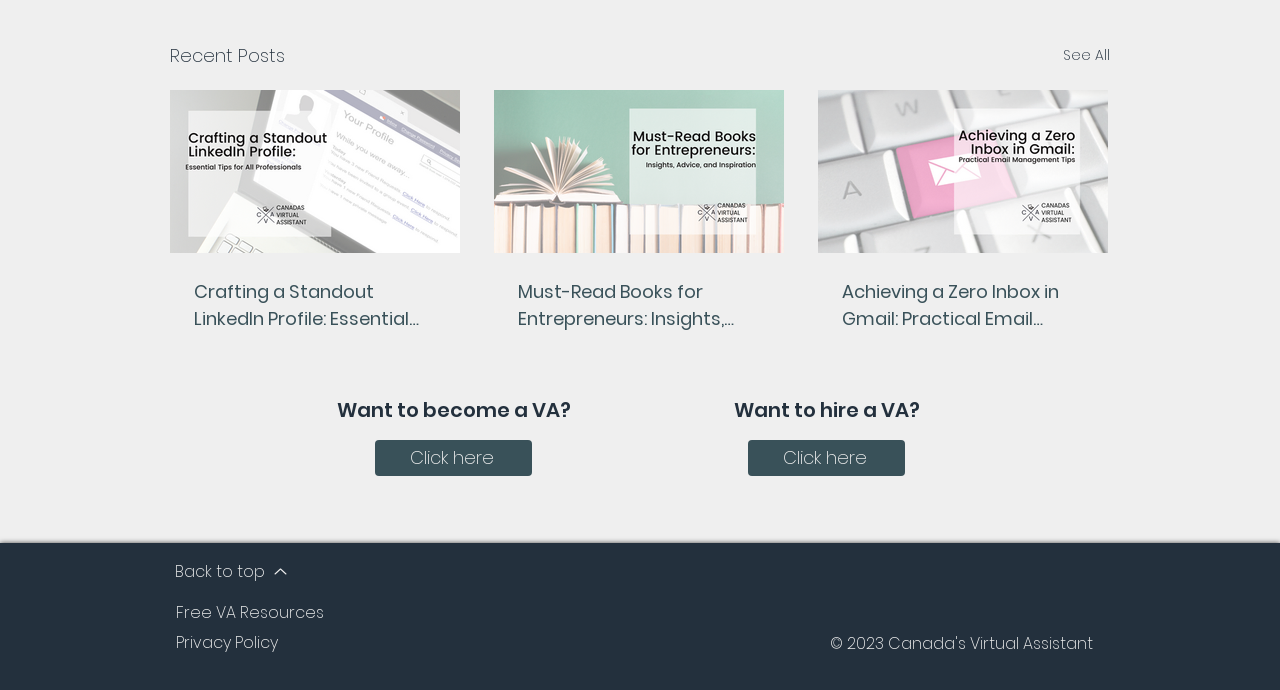Provide the bounding box for the UI element matching this description: "Free VA Resources".

[0.138, 0.87, 0.253, 0.904]